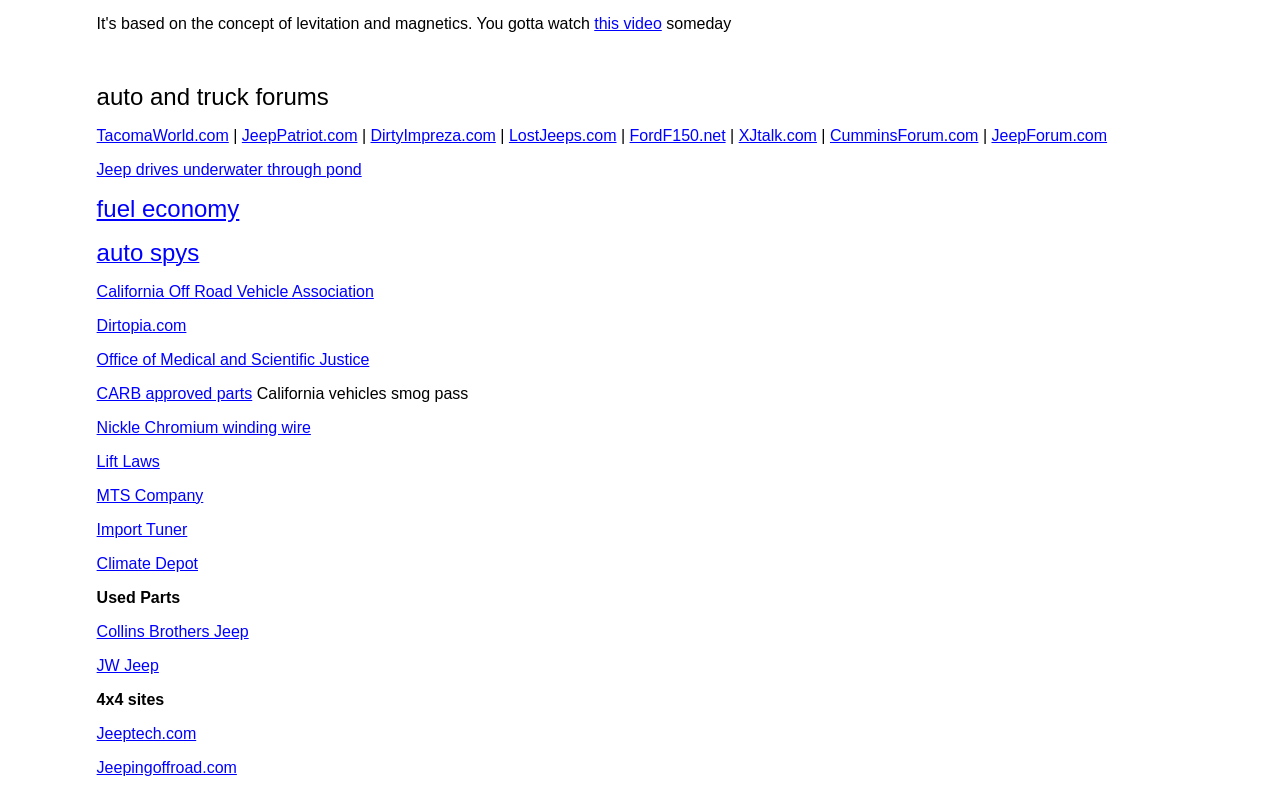Can you show the bounding box coordinates of the region to click on to complete the task described in the instruction: "check out Jeeptech.com"?

[0.075, 0.913, 0.153, 0.935]